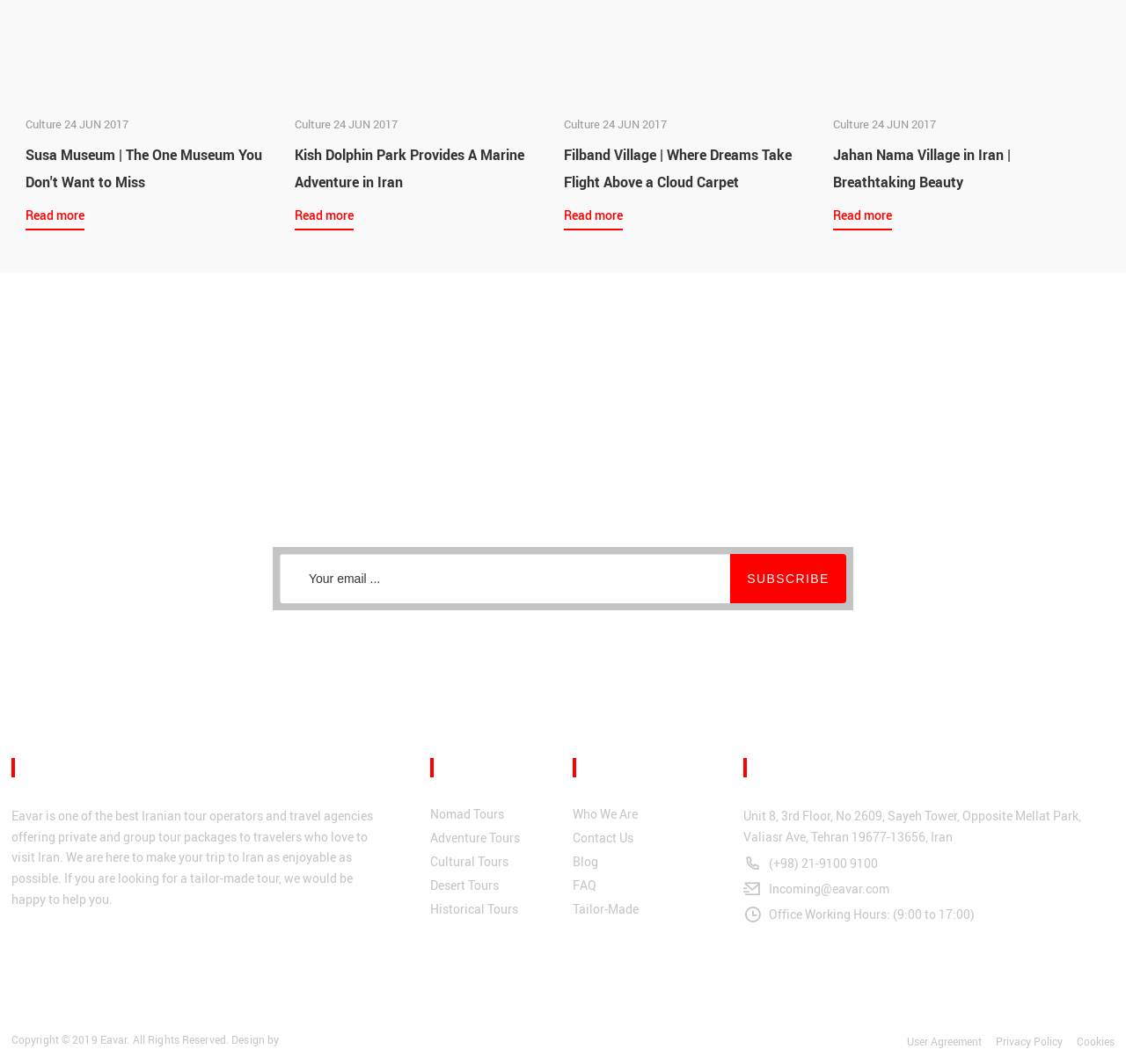Locate the bounding box coordinates of the area to click to fulfill this instruction: "Read more about Susa Museum". The bounding box should be presented as four float numbers between 0 and 1, in the order [left, top, right, bottom].

[0.022, 0.19, 0.075, 0.217]